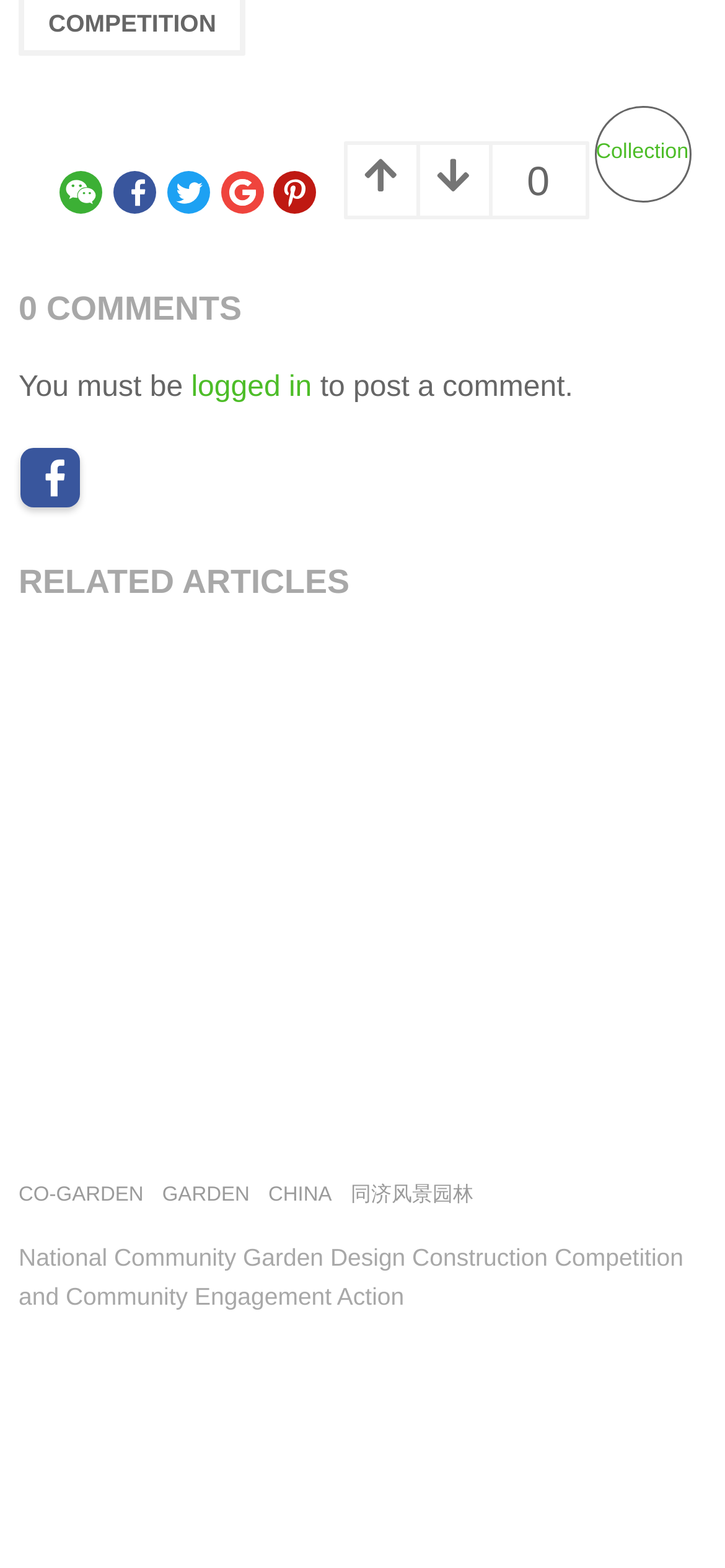Locate the bounding box coordinates of the item that should be clicked to fulfill the instruction: "View Collection".

[0.822, 0.091, 0.95, 0.105]